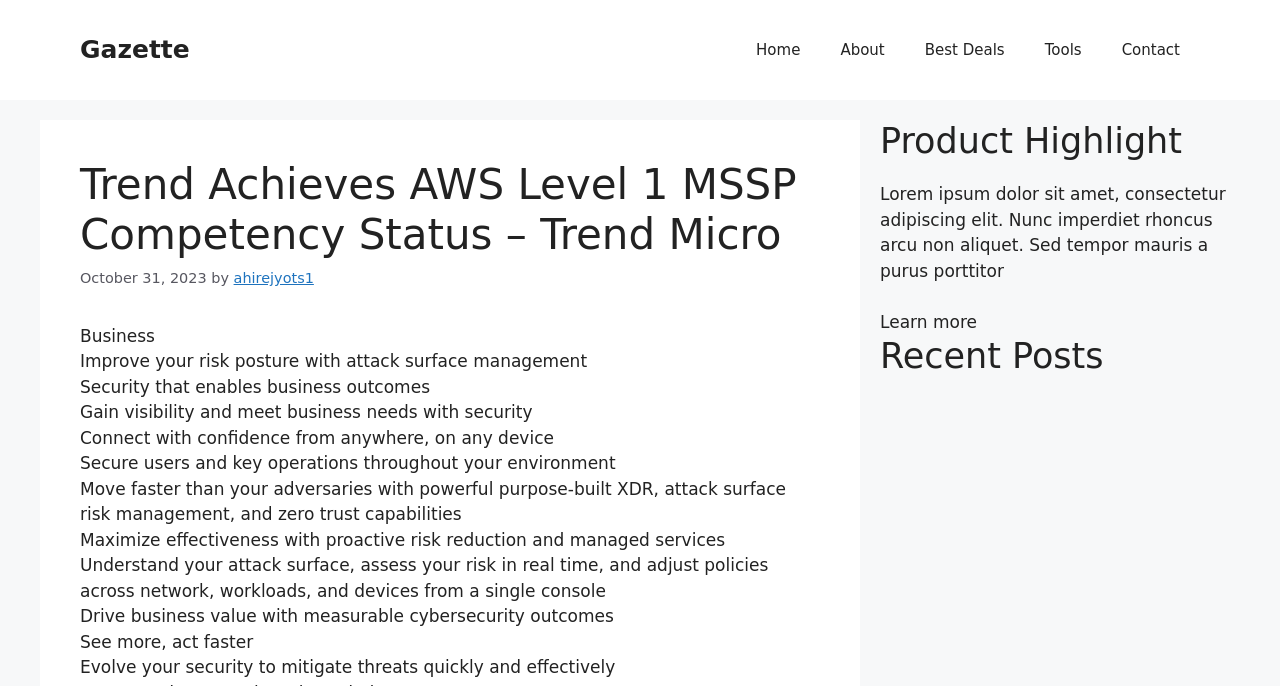Using the description "Best Deals", predict the bounding box of the relevant HTML element.

[0.707, 0.029, 0.801, 0.117]